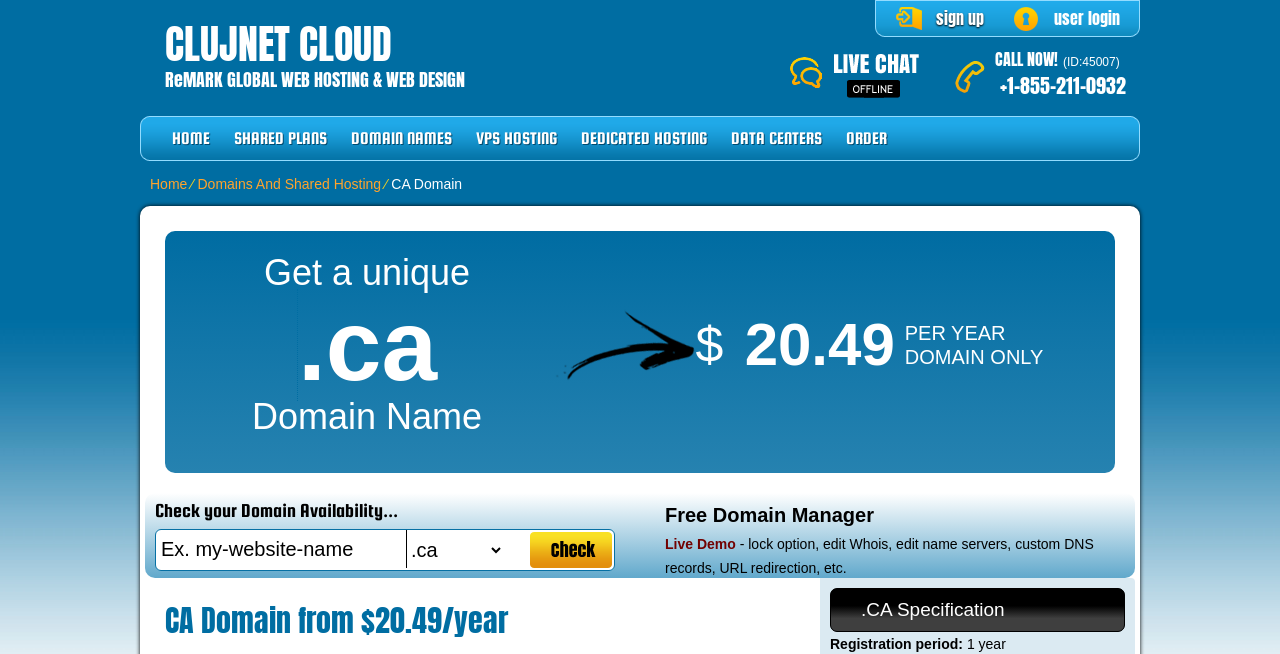Offer a meticulous description of the webpage's structure and content.

The webpage is about registering a .CA domain name with ReMARK HOSTING. At the top, there is a heading "CLUJNET CLOUD" and a link with the same text. Below it, there is another heading "ReMARK GLOBAL WEB HOSTING & WEB DESIGN". On the top right, there are links for "user login" and "sign up", along with a "CALL NOW!" button and a phone number.

The main navigation menu is located below the top section, with links to "HOME", "SHARED PLANS", "DOMAIN NAMES", "VPS HOSTING", "DEDICATED HOSTING", "DATA CENTERS", and "ORDER". 

Below the navigation menu, there is a section with a heading "CA Domain" and a link "Domains And Shared Hosting". There is also a table with a heading "Get a unique .ca Domain Name" and a price of "$20.49 PER YEAR DOMAIN ONLY".

Further down, there is a section with a heading "Check your Domain Availability..." and a text box to input a domain name, along with a dropdown menu and a "GO" button. Below it, there is a section with a heading "Free Domain Manager" and a link to a "Live Demo", along with a description of the features.

At the bottom of the page, there are two headings: "CA Domain from $20.49/year" and ".CA Specification". The latter section has a description of the registration period, which is 1 year. There is also an image on the page, but its content is not specified.